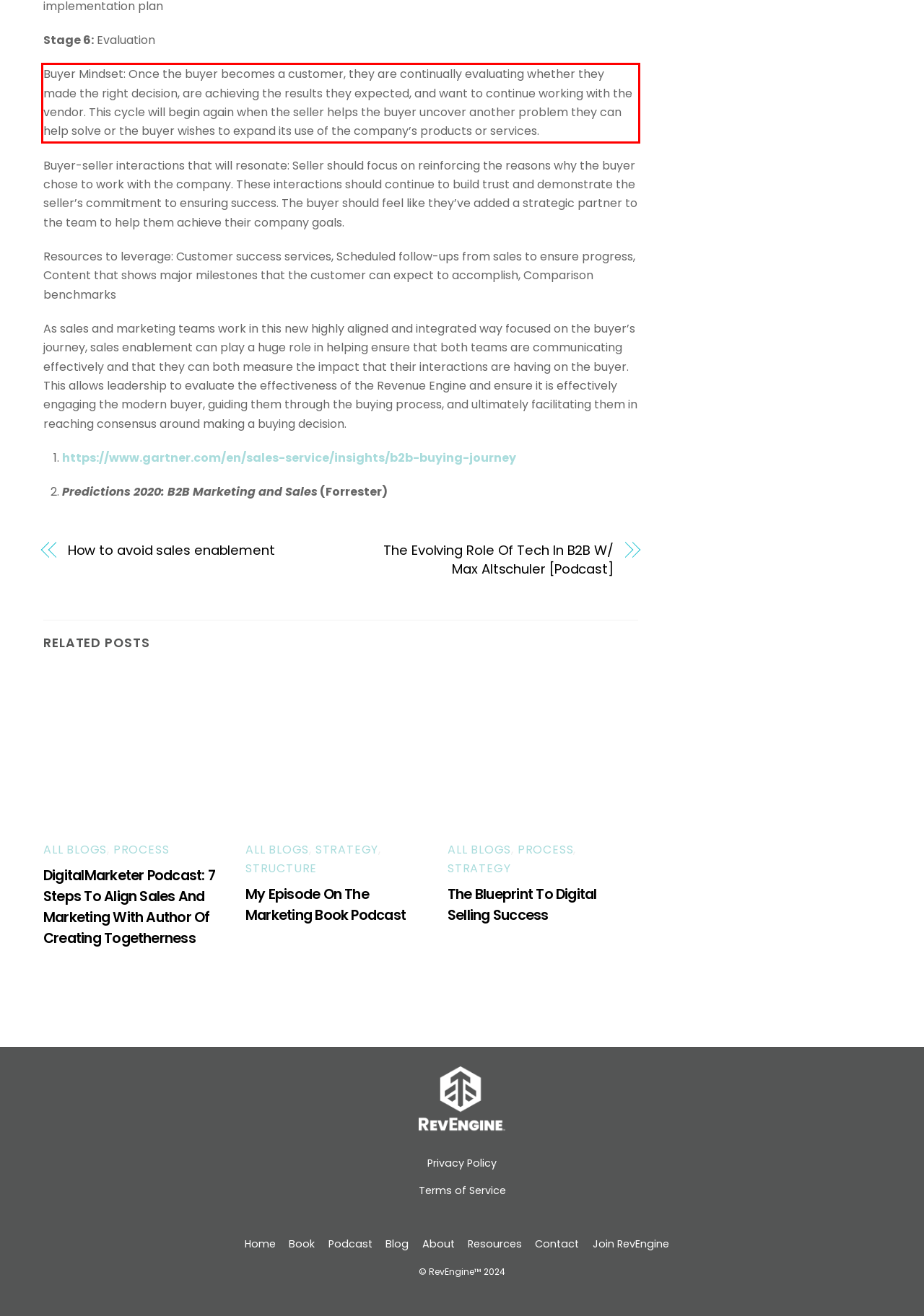View the screenshot of the webpage and identify the UI element surrounded by a red bounding box. Extract the text contained within this red bounding box.

Buyer Mindset: Once the buyer becomes a customer, they are continually evaluating whether they made the right decision, are achieving the results they expected, and want to continue working with the vendor. This cycle will begin again when the seller helps the buyer uncover another problem they can help solve or the buyer wishes to expand its use of the company’s products or services.